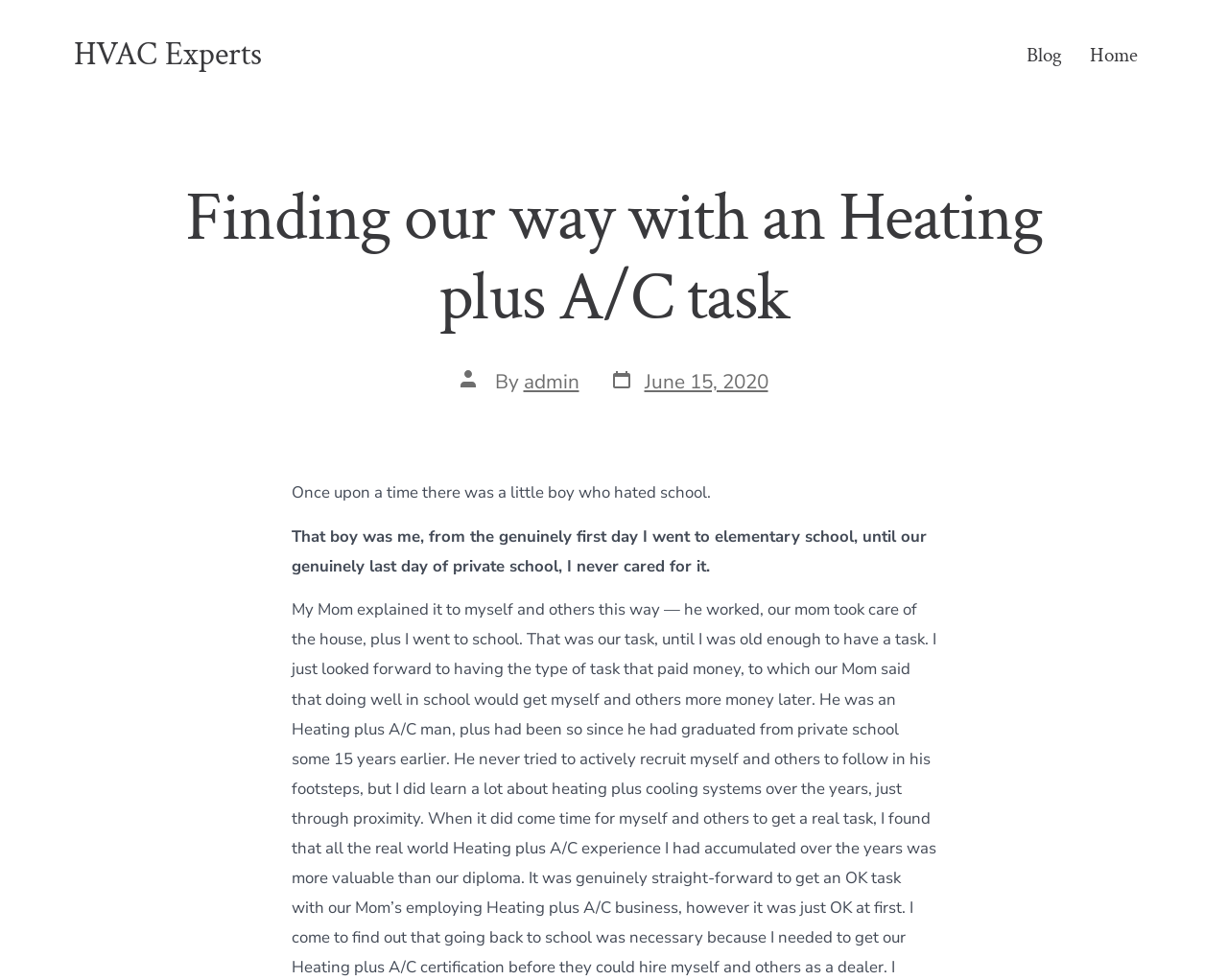How many images are in the post author section?
Please utilize the information in the image to give a detailed response to the question.

I found the post author section by looking at the section that displays the post author information, which is located below the main heading. There are two images in this section, indicating that there are two images in the post author section.